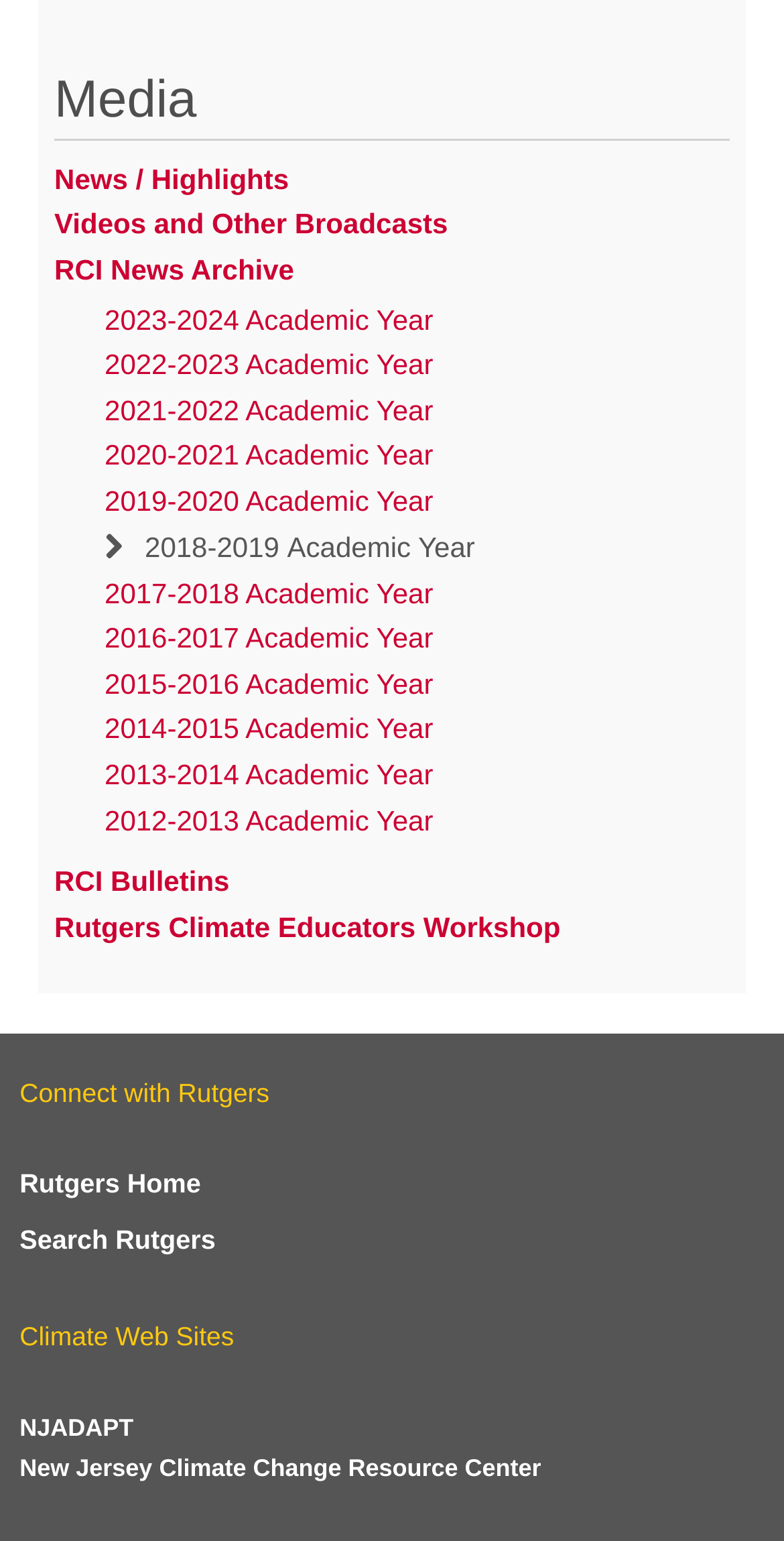How many links are in the 'Supplemental Menu' under 'Media'?
Use the screenshot to answer the question with a single word or phrase.

14